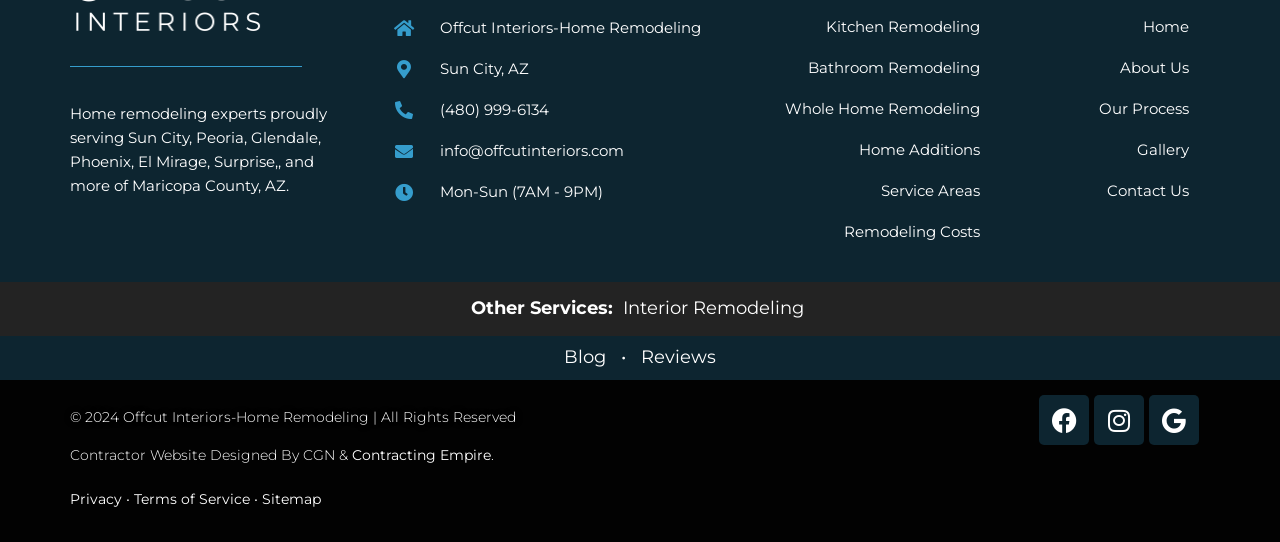Provide a one-word or short-phrase answer to the question:
What is the copyright year?

2024